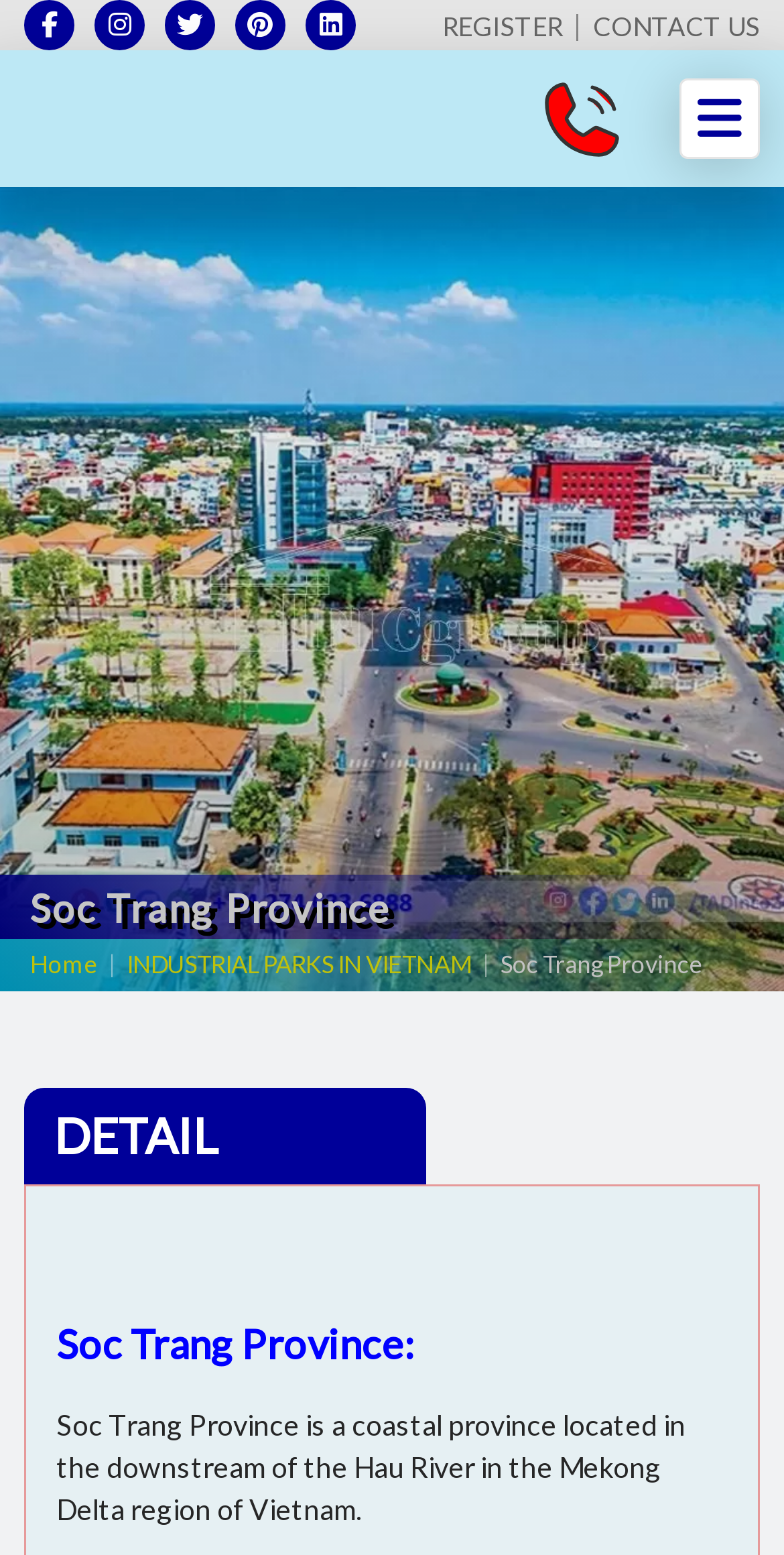Find and specify the bounding box coordinates that correspond to the clickable region for the instruction: "Check the '10 top career options for MEC & commerce students in 2022' article".

None